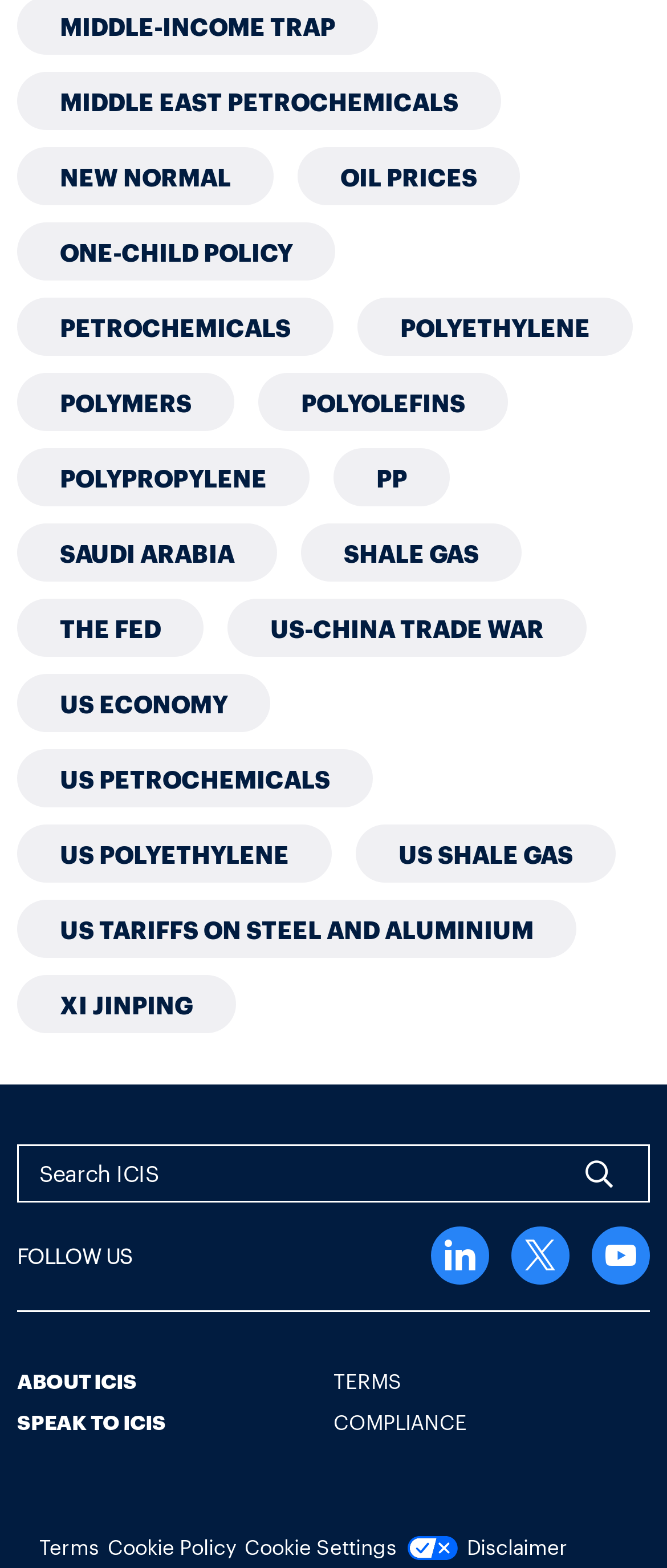What is the topic of the webpage?
Answer the question with a single word or phrase, referring to the image.

Petrochemicals